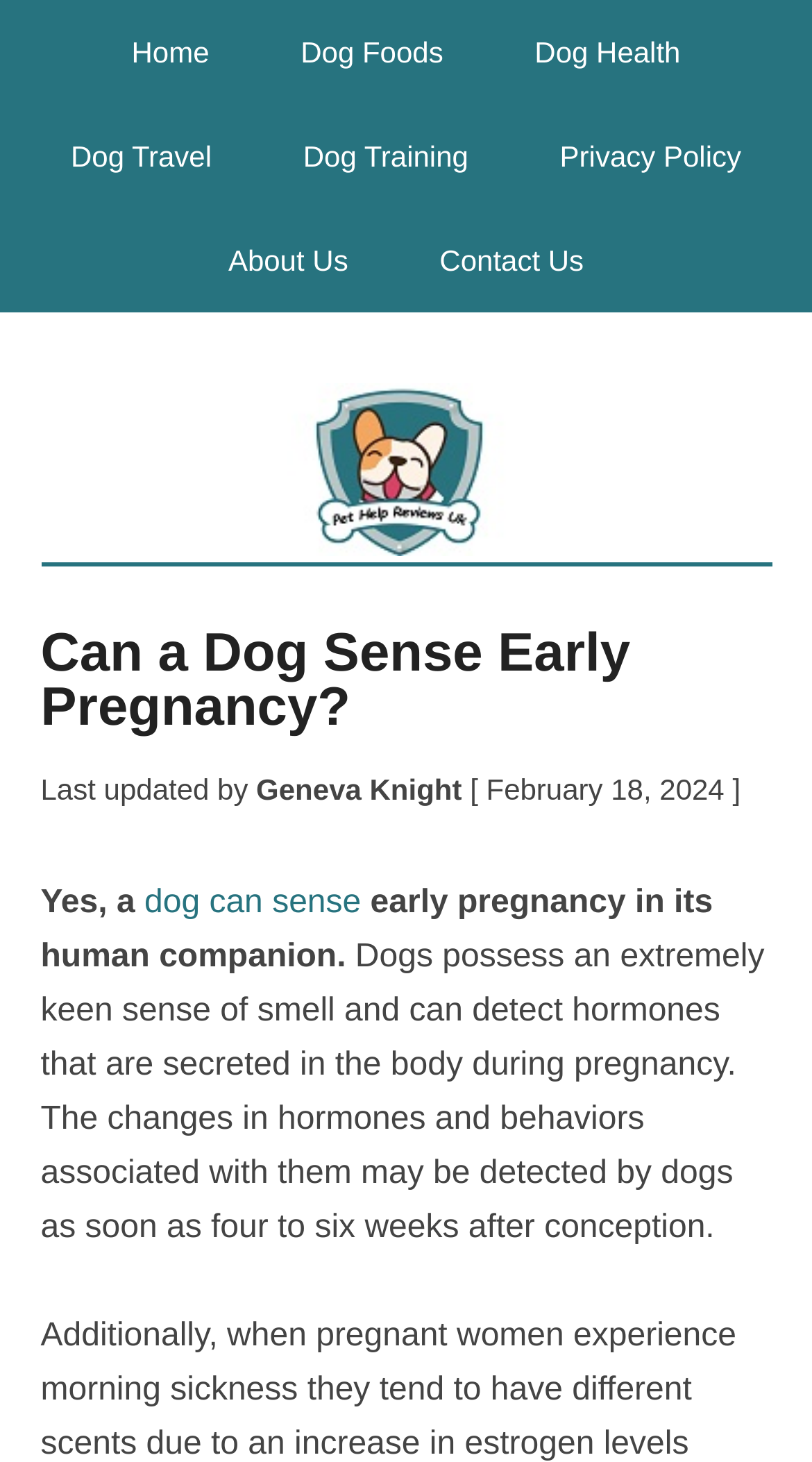Please answer the following question using a single word or phrase: 
Who is the author of the article?

Geneva Knight